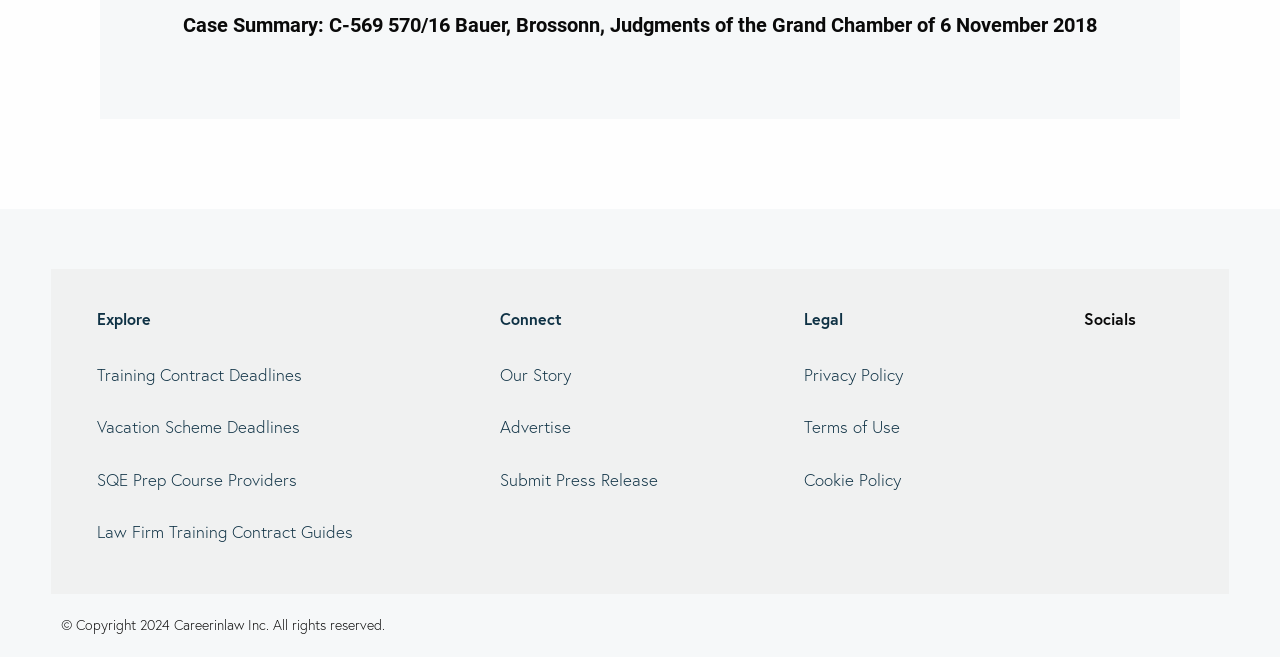What is the copyright information?
Carefully analyze the image and provide a detailed answer to the question.

The copyright information is 'Copyright 2024 Careerinlaw Inc. All rights reserved.', as indicated by the StaticText element with ID 137 at the bottom of the webpage.